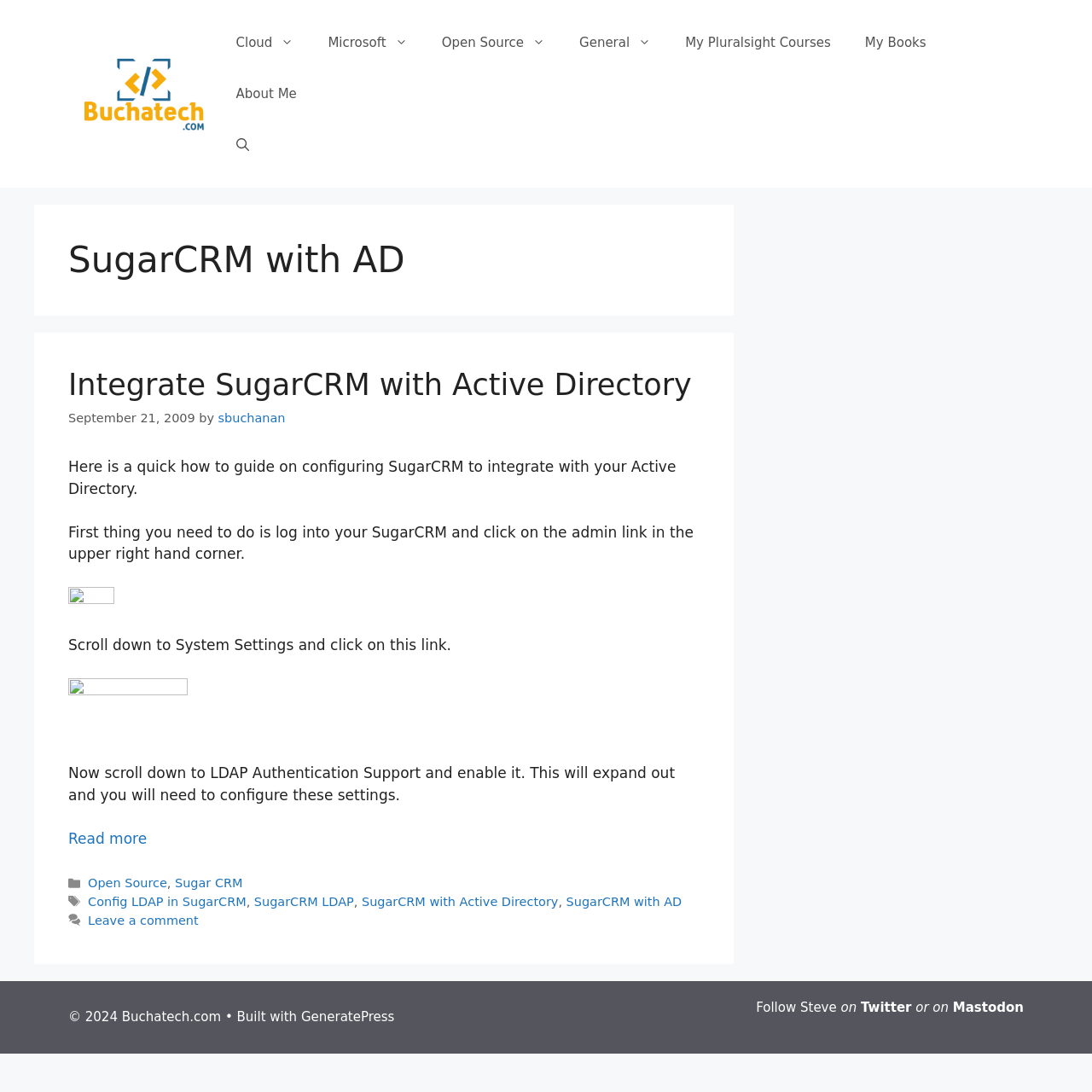Please specify the coordinates of the bounding box for the element that should be clicked to carry out this instruction: "Click on the 'Cloud' link". The coordinates must be four float numbers between 0 and 1, formatted as [left, top, right, bottom].

[0.2, 0.016, 0.285, 0.062]